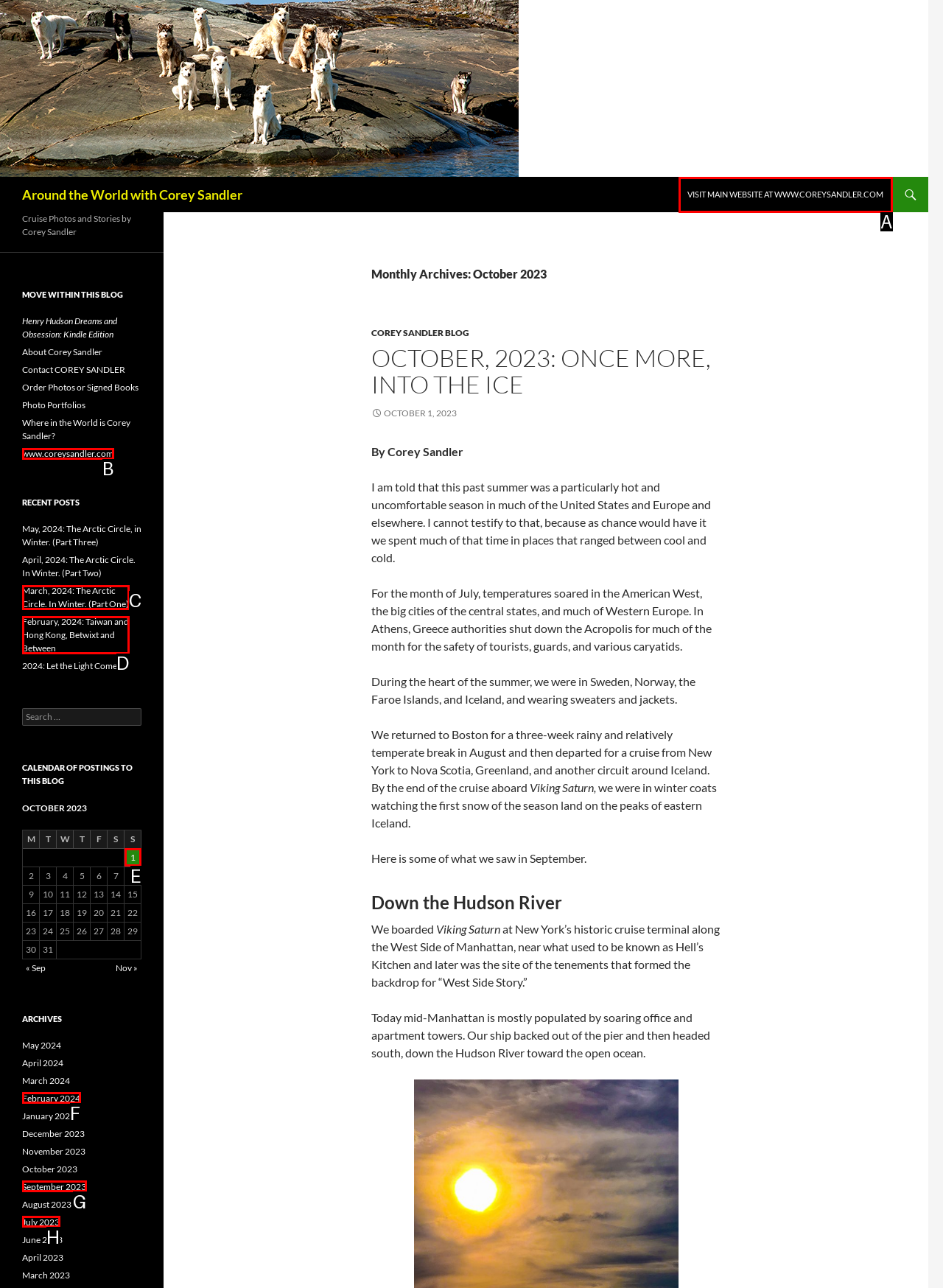Given the element description: Read more..., choose the HTML element that aligns with it. Indicate your choice with the corresponding letter.

None